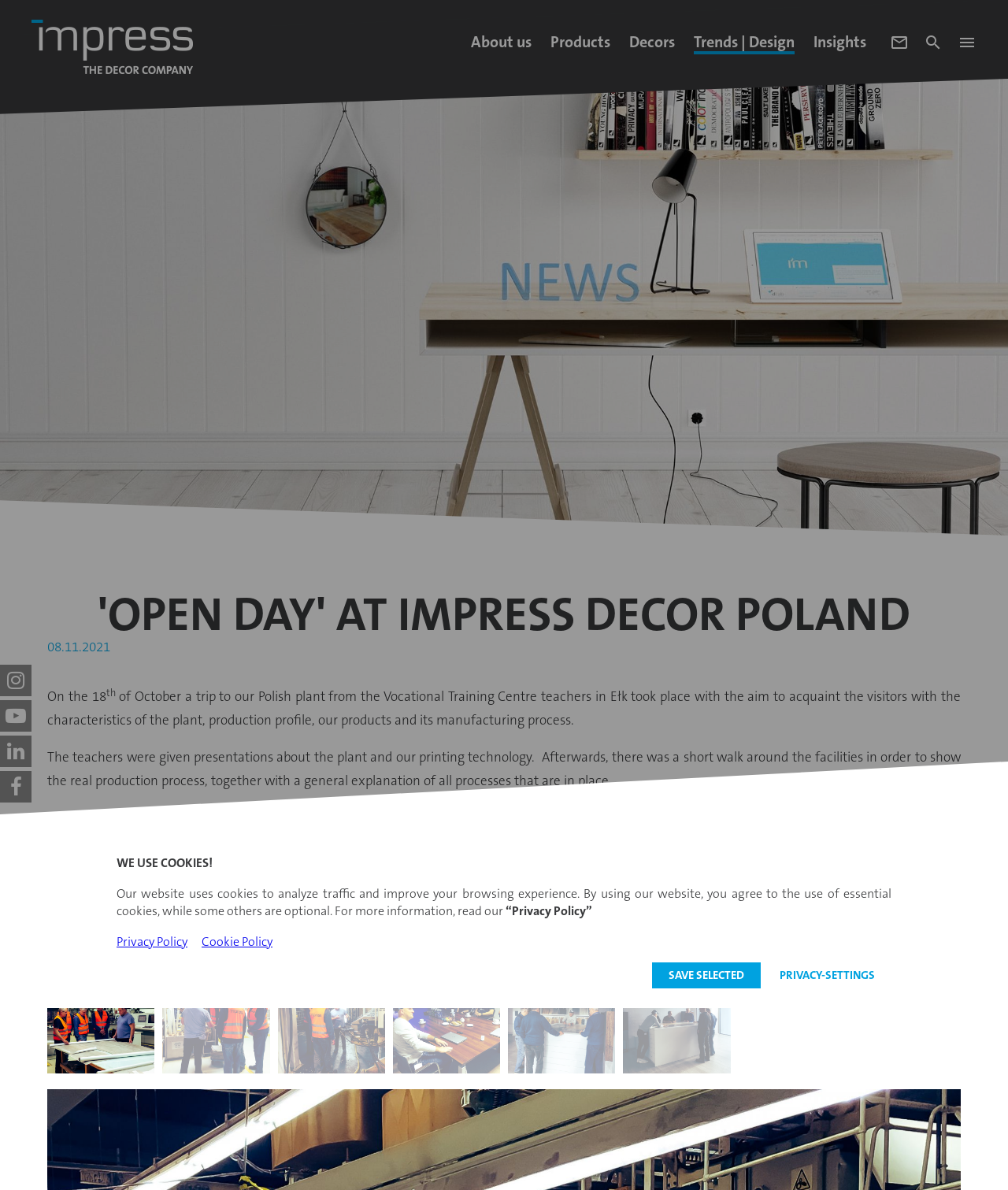Provide a thorough description of this webpage.

The webpage is about "Open Day" at Impress Decor Poland. At the top, there is a large figure taking up almost the entire width of the page, with a smaller figure on the left side. Below the figures, there are several links and icons, including a mail icon, a search icon, and a menu icon, all aligned to the right side of the page.

On the left side of the page, there are two headings: "CUSTOMER AREA" and "LANGUAGES". Under "CUSTOMER AREA", there is a link to "Login". Under "LANGUAGES", there are several language options, including EN, DE, ES, IT, PL, PT, RU, TR, and ZH.

The main content of the page is divided into several sections. The first section has a heading "'OPEN DAY' AT IMPRESS DECOR POLAND" and describes an event that took place on November 8, 2021, where teachers from the Vocational Training Centre in Ełk visited the Polish plant of Impress Decor Poland. The text explains the purpose of the visit and the activities that took place during the event.

Below the main content, there is a section with several links to different categories, including "About us", "Products", "Decors", and "Trends | Design". Each category has a dropdown menu with several sub-links.

At the bottom of the page, there is a cookie policy alert that informs users that the website uses cookies to analyze traffic and improve the browsing experience. The alert provides links to the "Privacy Policy" and "Cookie Policy" and allows users to save their selected preferences or adjust their privacy settings.